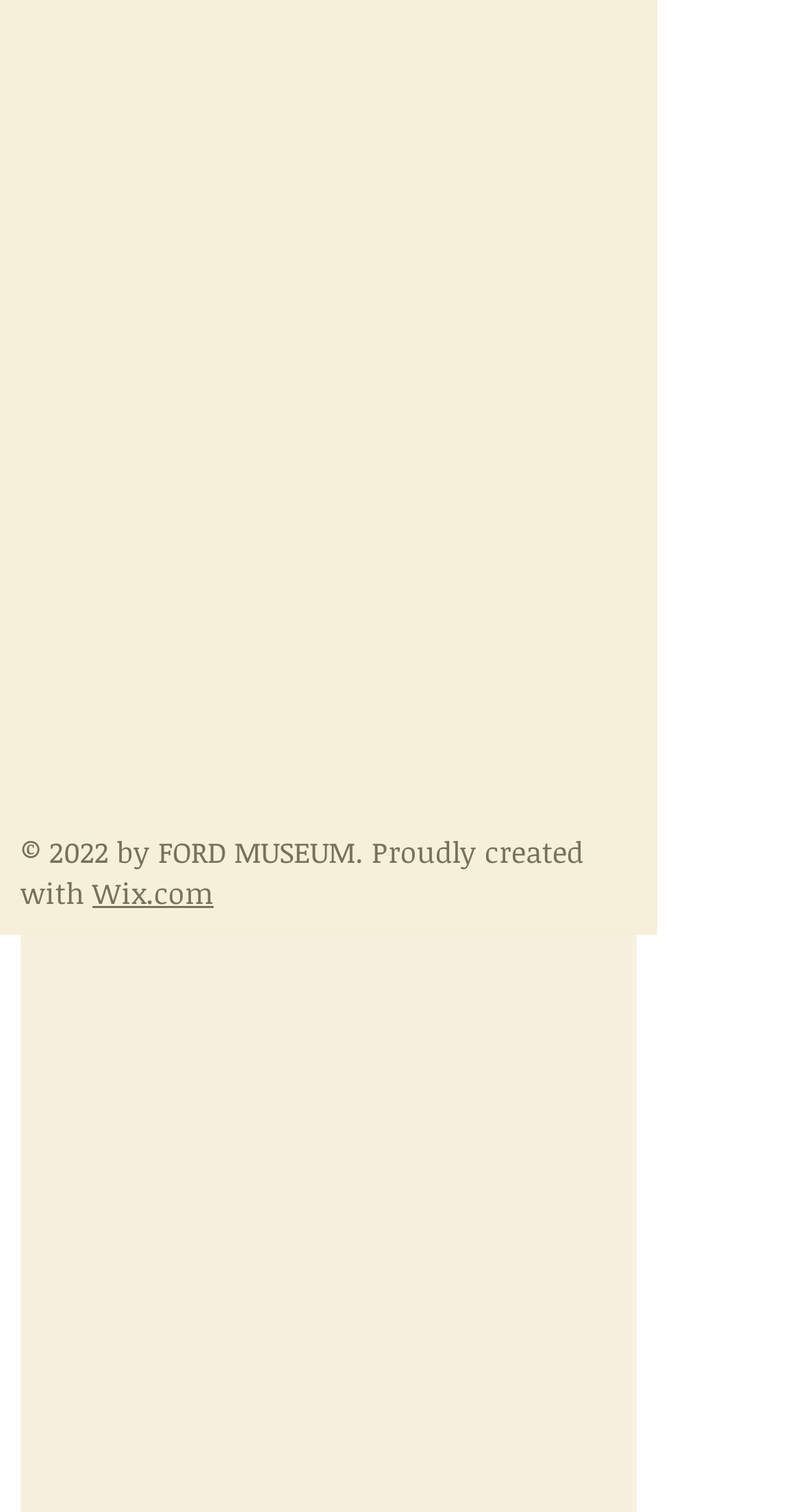Please respond to the question with a concise word or phrase:
What is the image filename on the webpage?

museum 004.jpg